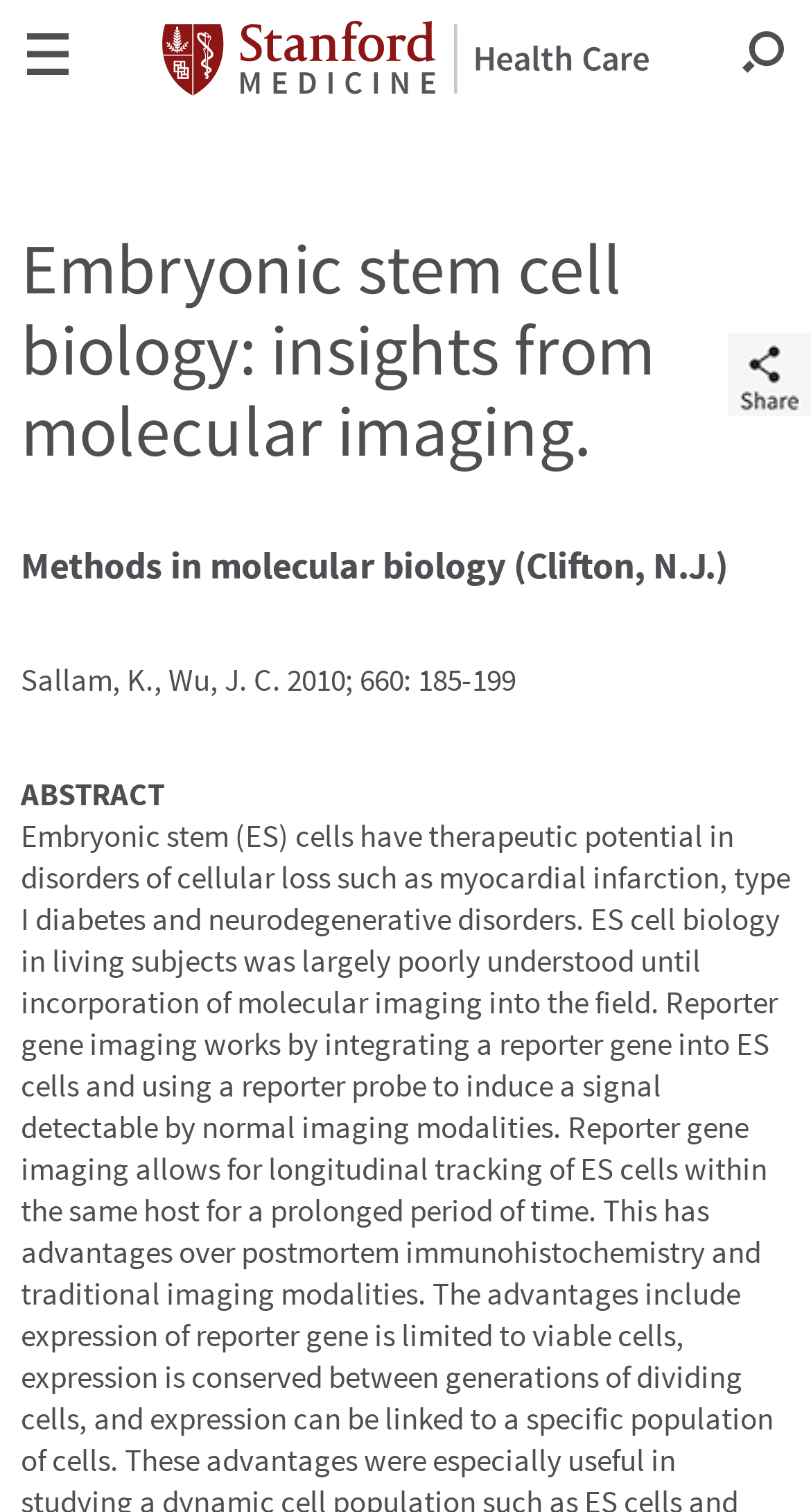Who are the authors of the article?
Answer the question with detailed information derived from the image.

I found the answer by looking at the StaticText element with the text 'Sallam, K., Wu, J. C.' which is located below the title of the article, indicating that they are the authors of the article.